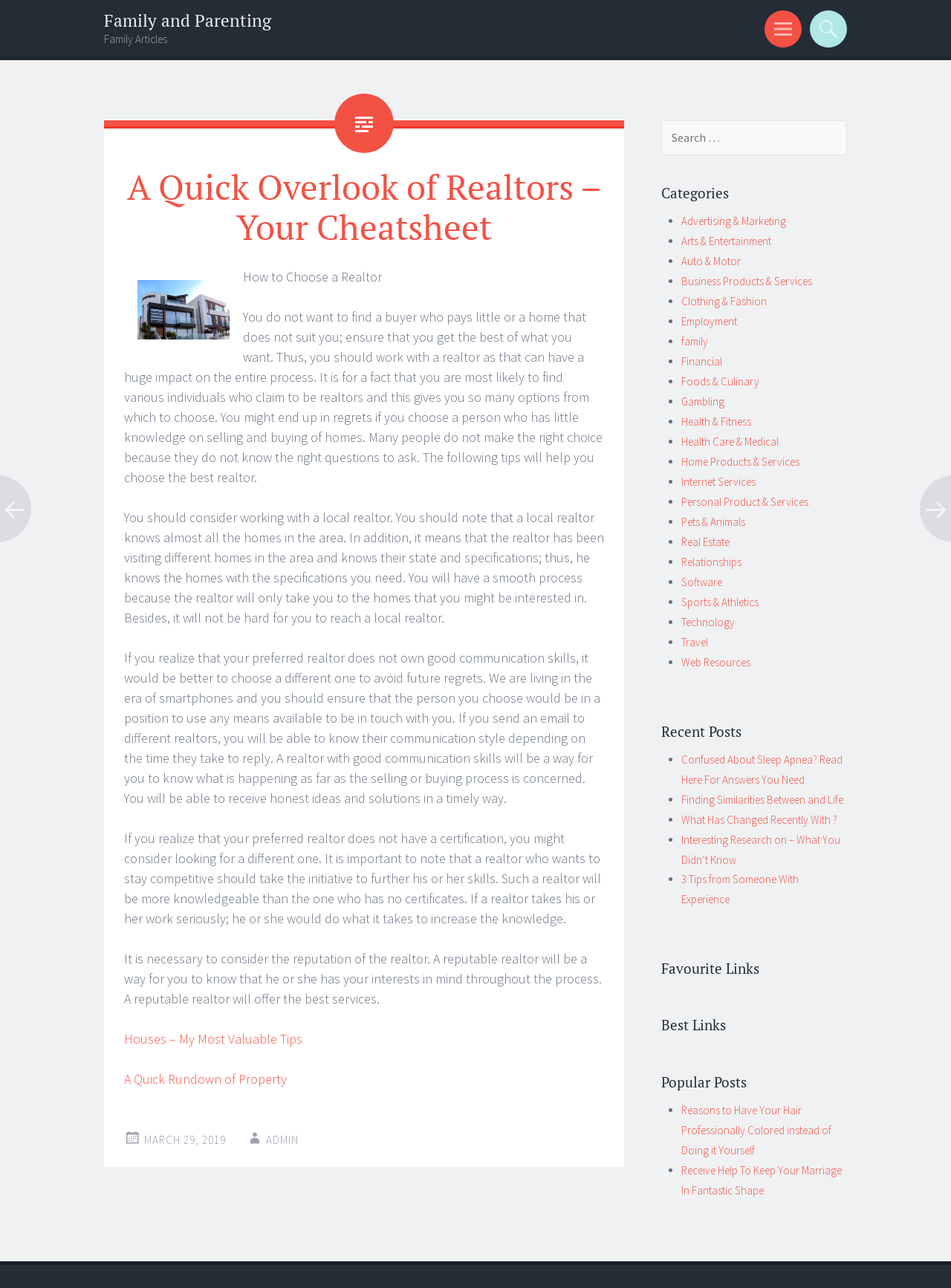Please specify the bounding box coordinates of the region to click in order to perform the following instruction: "Read the article 'A Quick Overlook of Realtors – Your Cheatsheet'".

[0.13, 0.129, 0.635, 0.191]